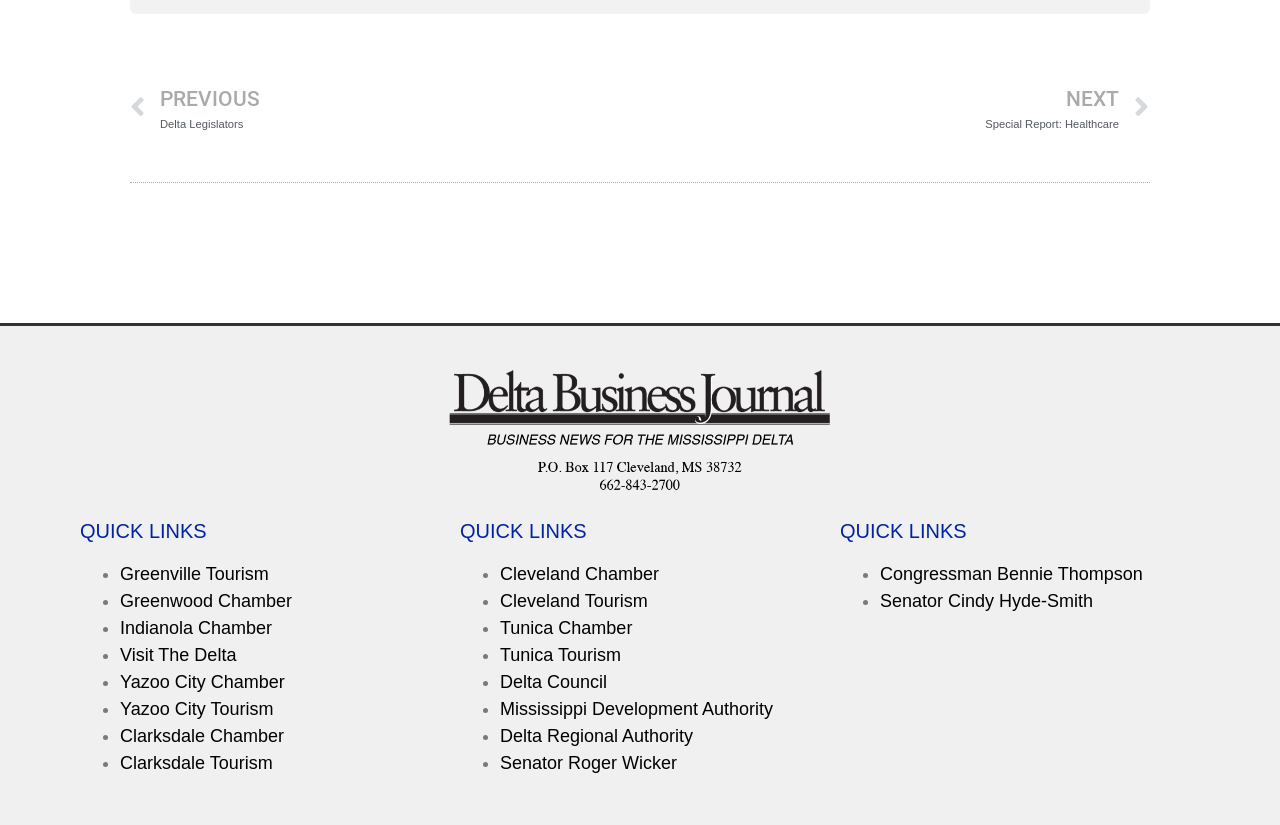Highlight the bounding box coordinates of the element you need to click to perform the following instruction: "Visit Senator Roger Wicker's website."

[0.391, 0.912, 0.529, 0.936]